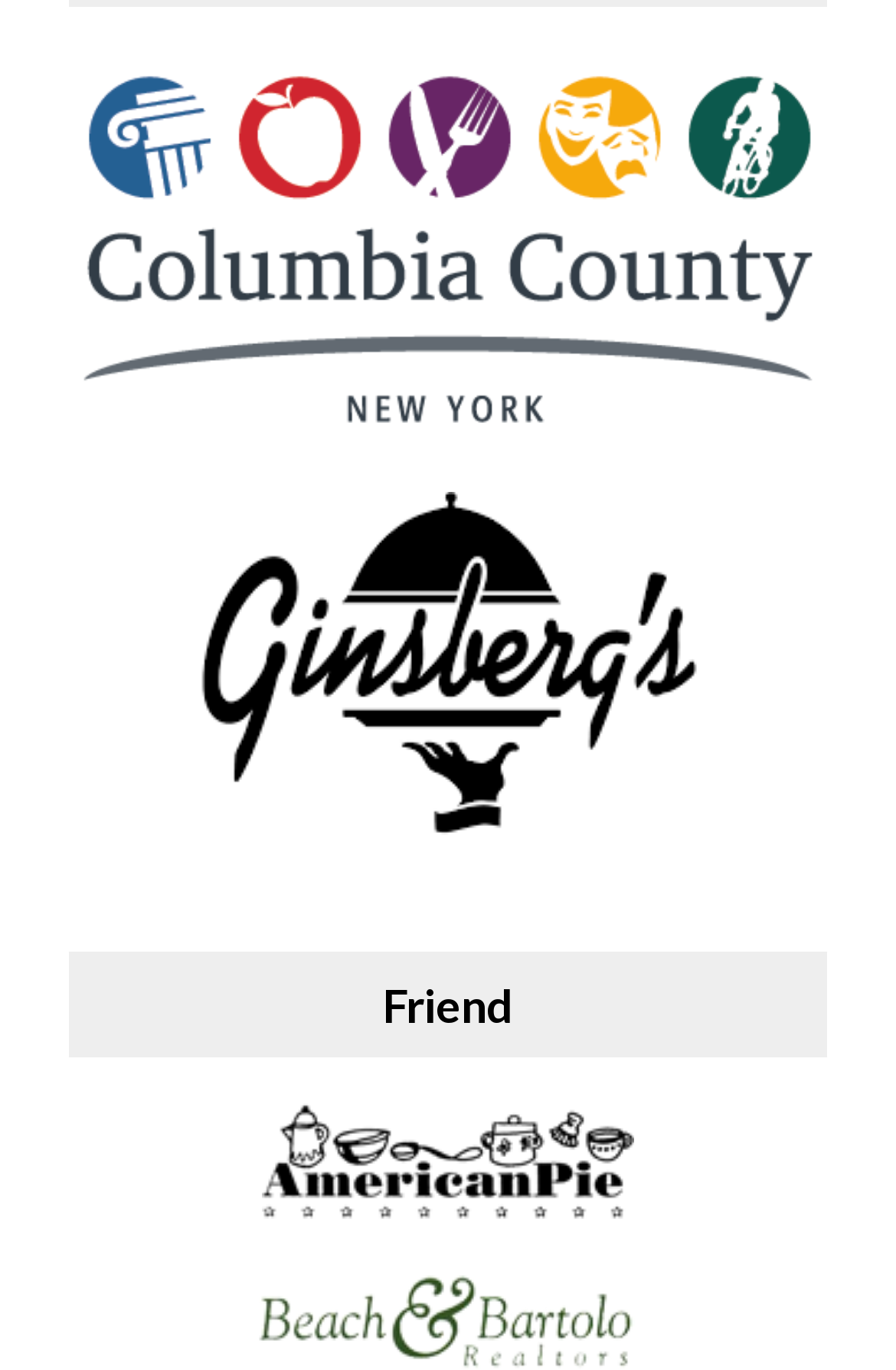Identify the coordinates of the bounding box for the element described below: "alt="Beach and Bartolo Realtors logo"". Return the coordinates as four float numbers between 0 and 1: [left, top, right, bottom].

[0.287, 0.964, 0.713, 1.0]